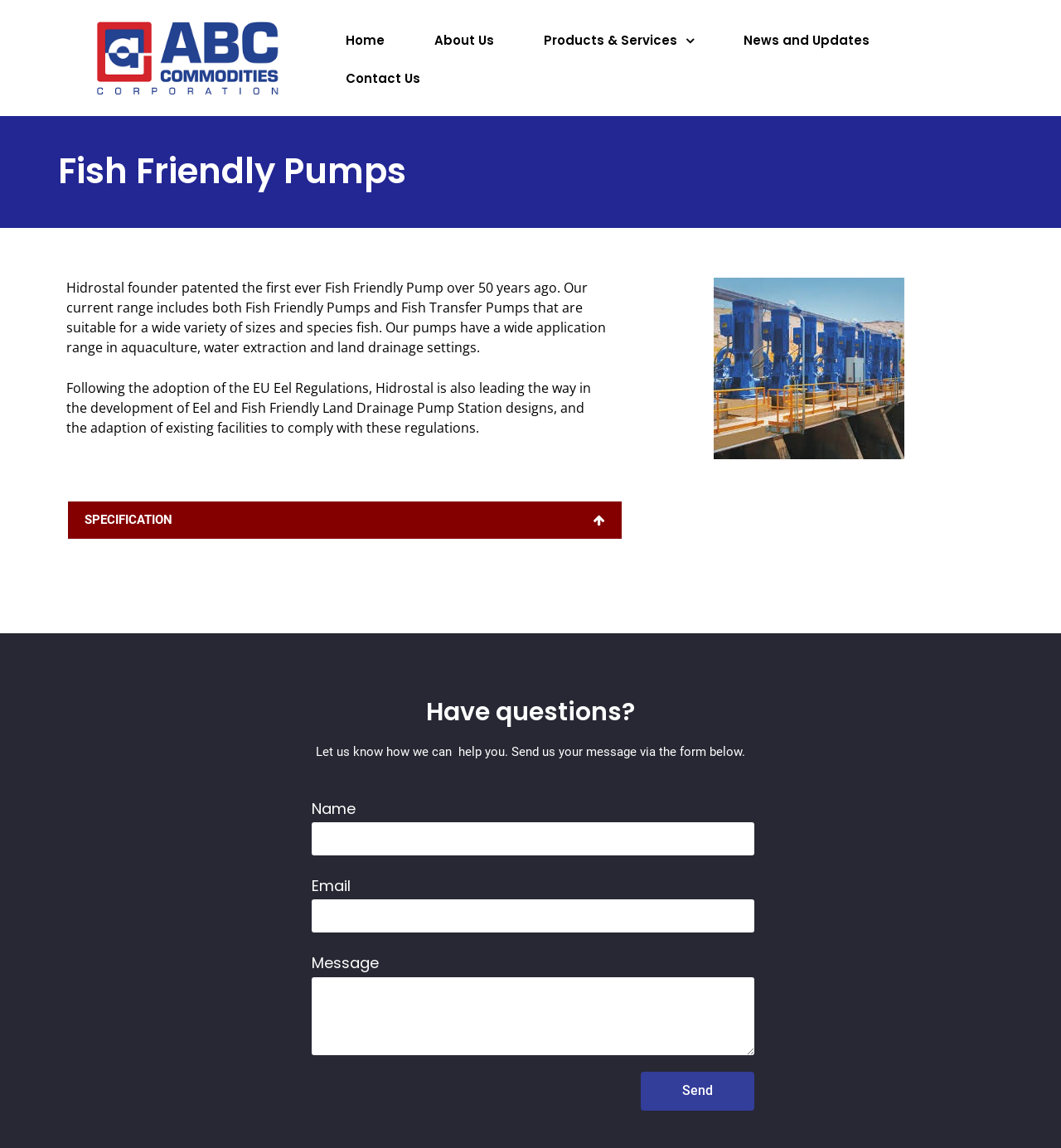What is the name of the founder who patented the first Fish Friendly Pump?
Observe the image and answer the question with a one-word or short phrase response.

Hidrostal